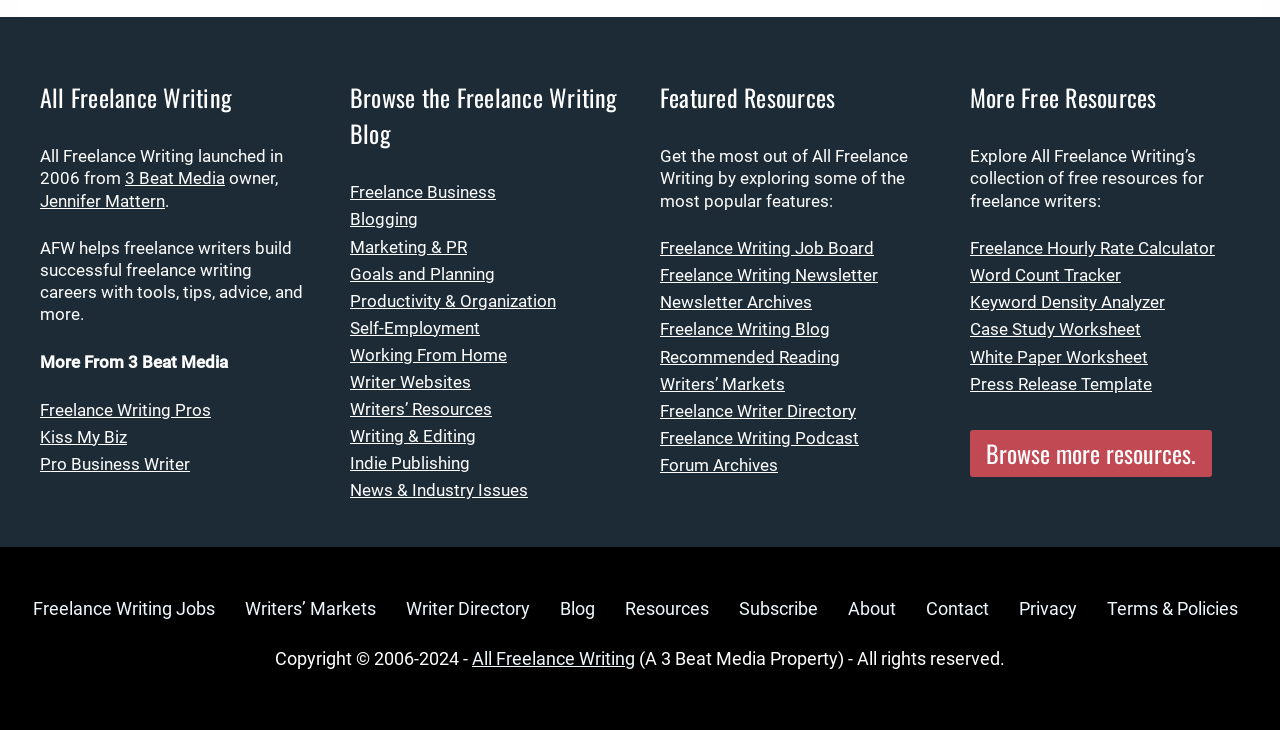What is the name of the media company that owns this website?
Look at the screenshot and respond with one word or a short phrase.

3 Beat Media